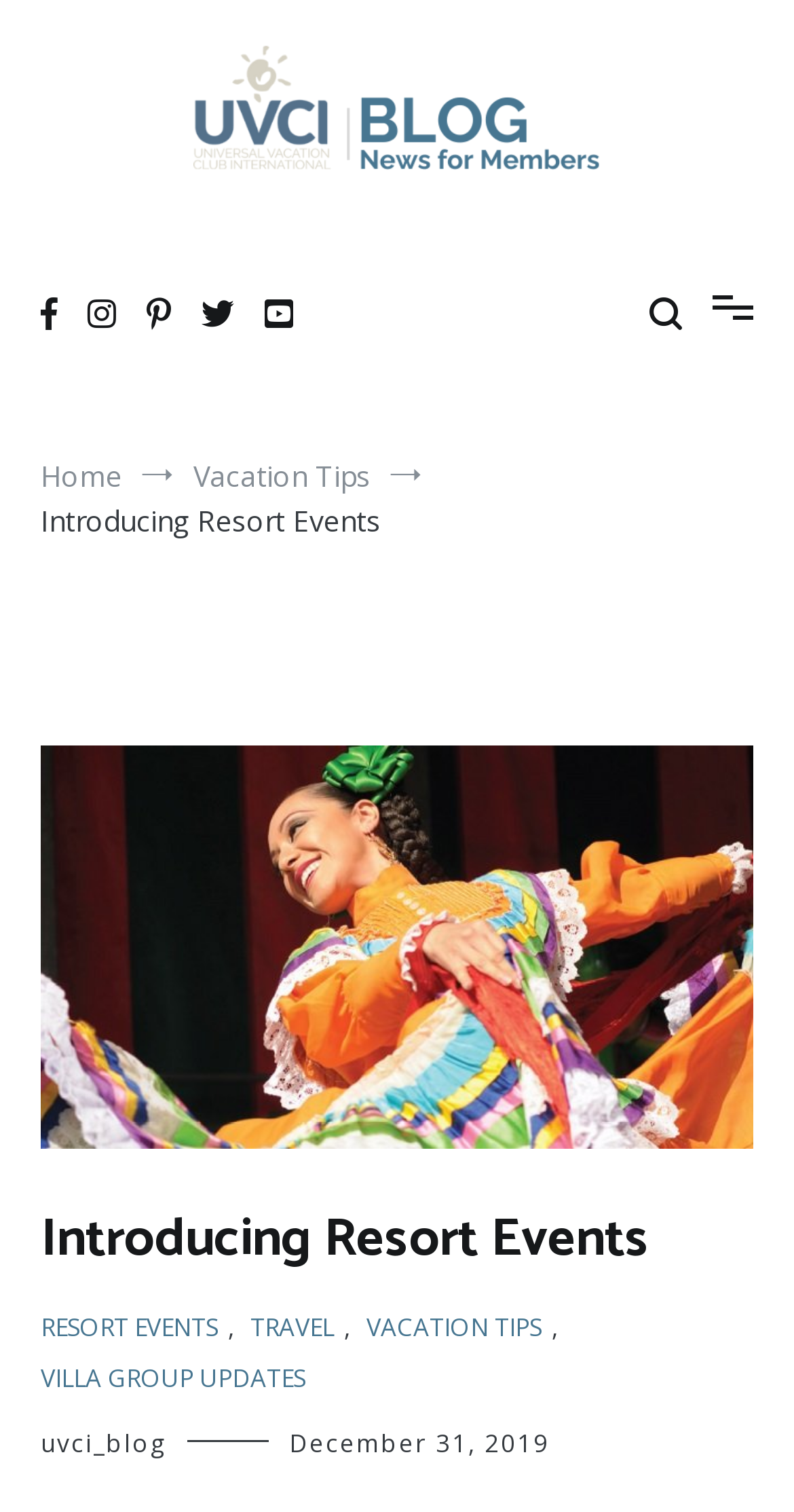Locate the bounding box coordinates of the element I should click to achieve the following instruction: "view news for members".

[0.051, 0.153, 0.374, 0.178]